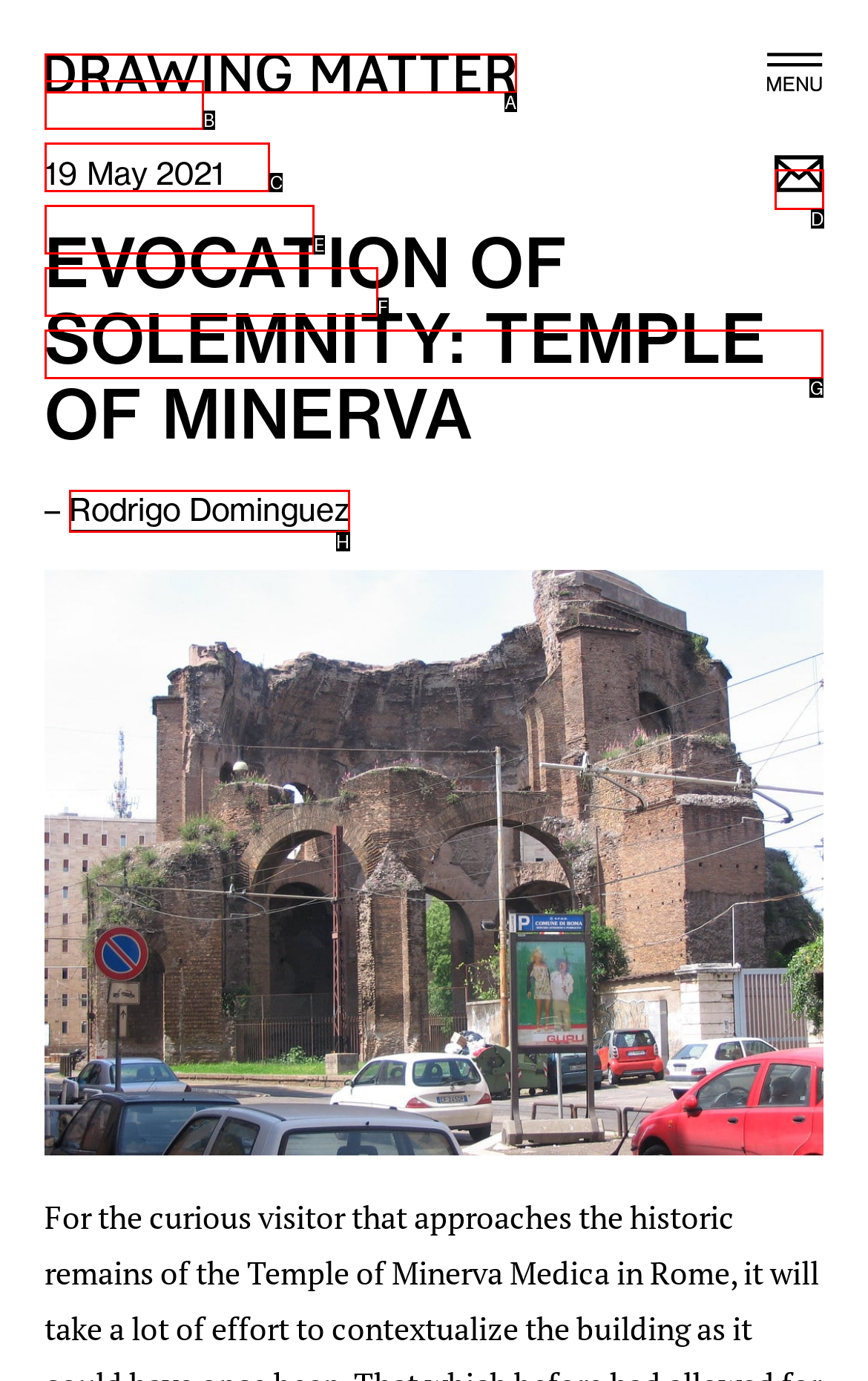Find the HTML element that matches the description provided: Rodrigo Dominguez
Answer using the corresponding option letter.

H